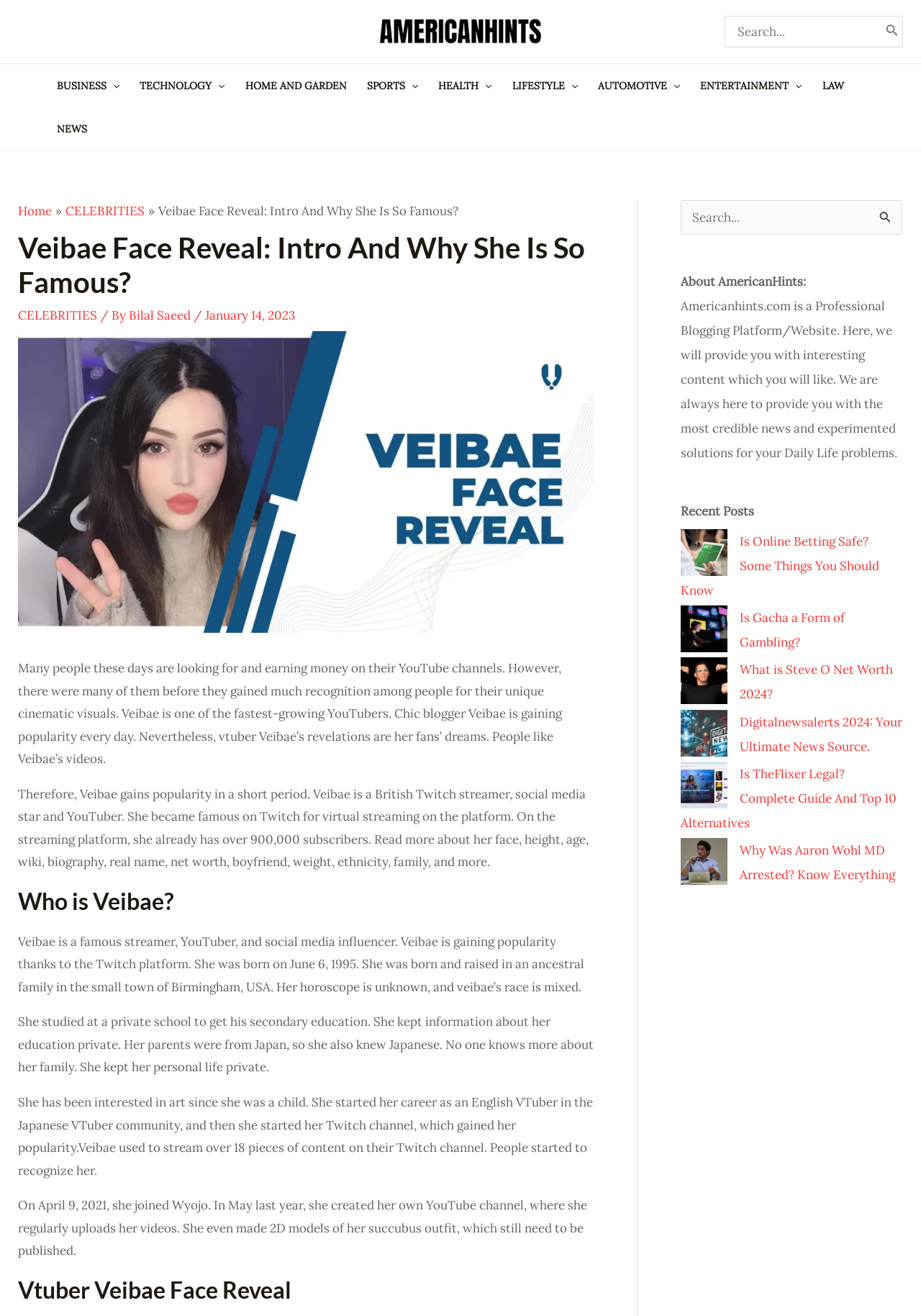Find the bounding box coordinates of the element you need to click on to perform this action: 'Click on the BUSINESS menu'. The coordinates should be represented by four float values between 0 and 1, in the format [left, top, right, bottom].

[0.051, 0.049, 0.141, 0.082]